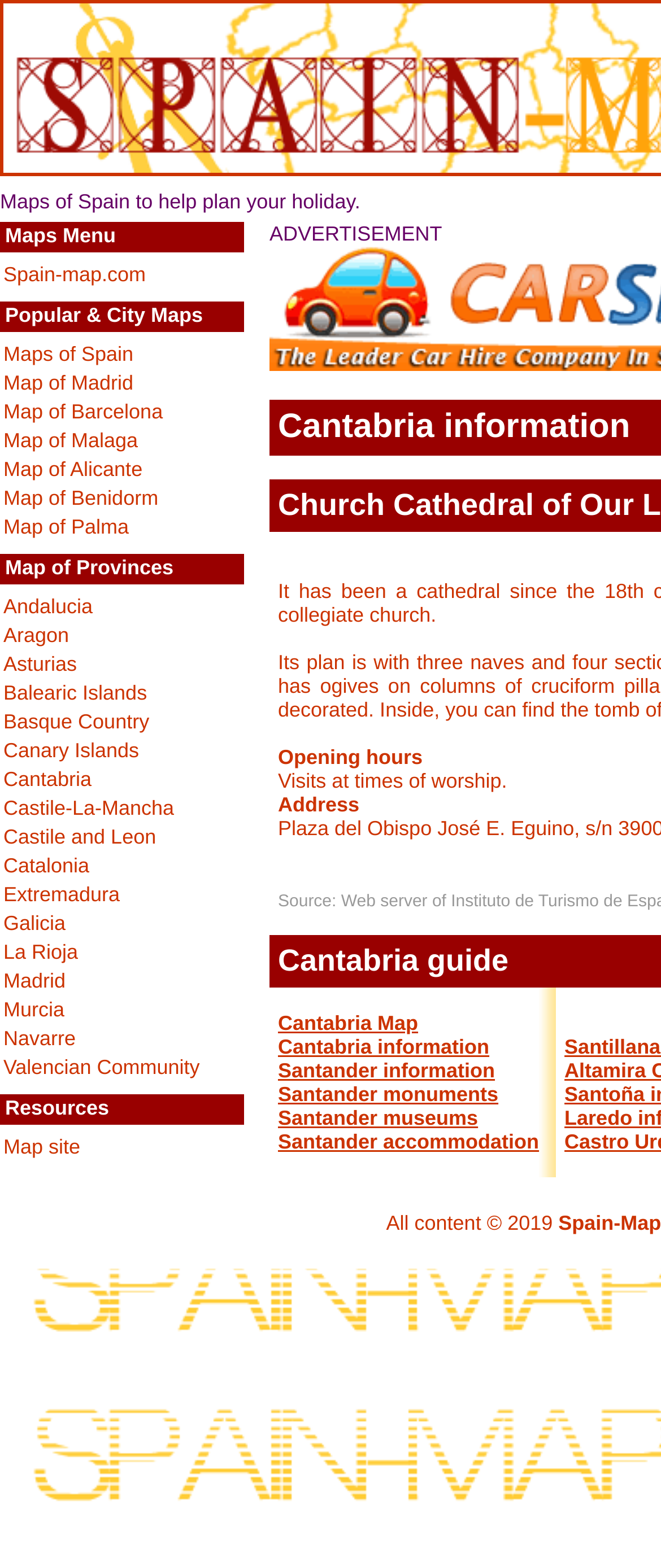Please identify the bounding box coordinates of the region to click in order to complete the task: "Visit Spain-map.com". The coordinates must be four float numbers between 0 and 1, specified as [left, top, right, bottom].

[0.005, 0.167, 0.221, 0.183]